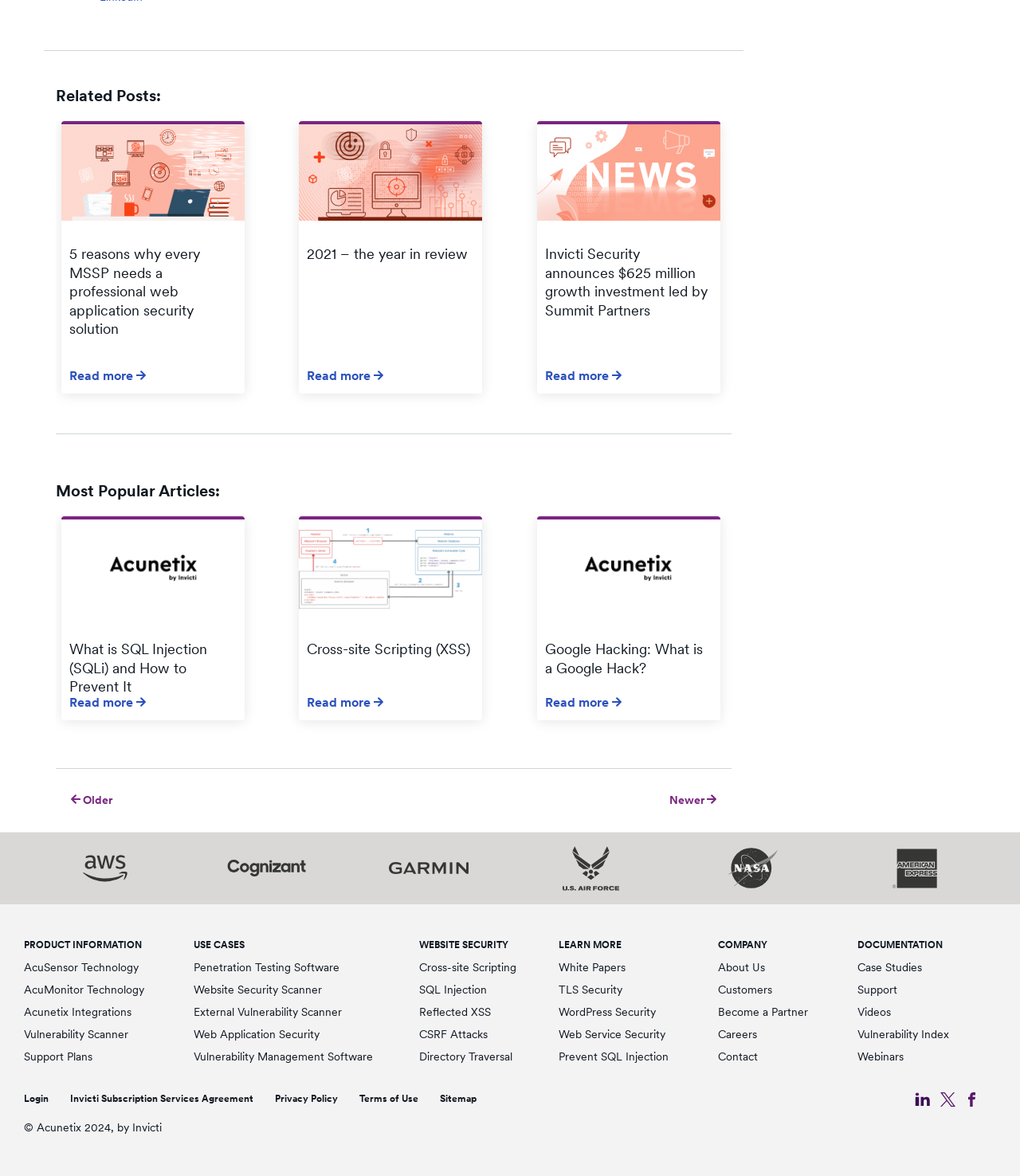Pinpoint the bounding box coordinates of the area that should be clicked to complete the following instruction: "Read more about 5 reasons why every MSSP needs a professional web application security solution". The coordinates must be given as four float numbers between 0 and 1, i.e., [left, top, right, bottom].

[0.06, 0.106, 0.24, 0.308]